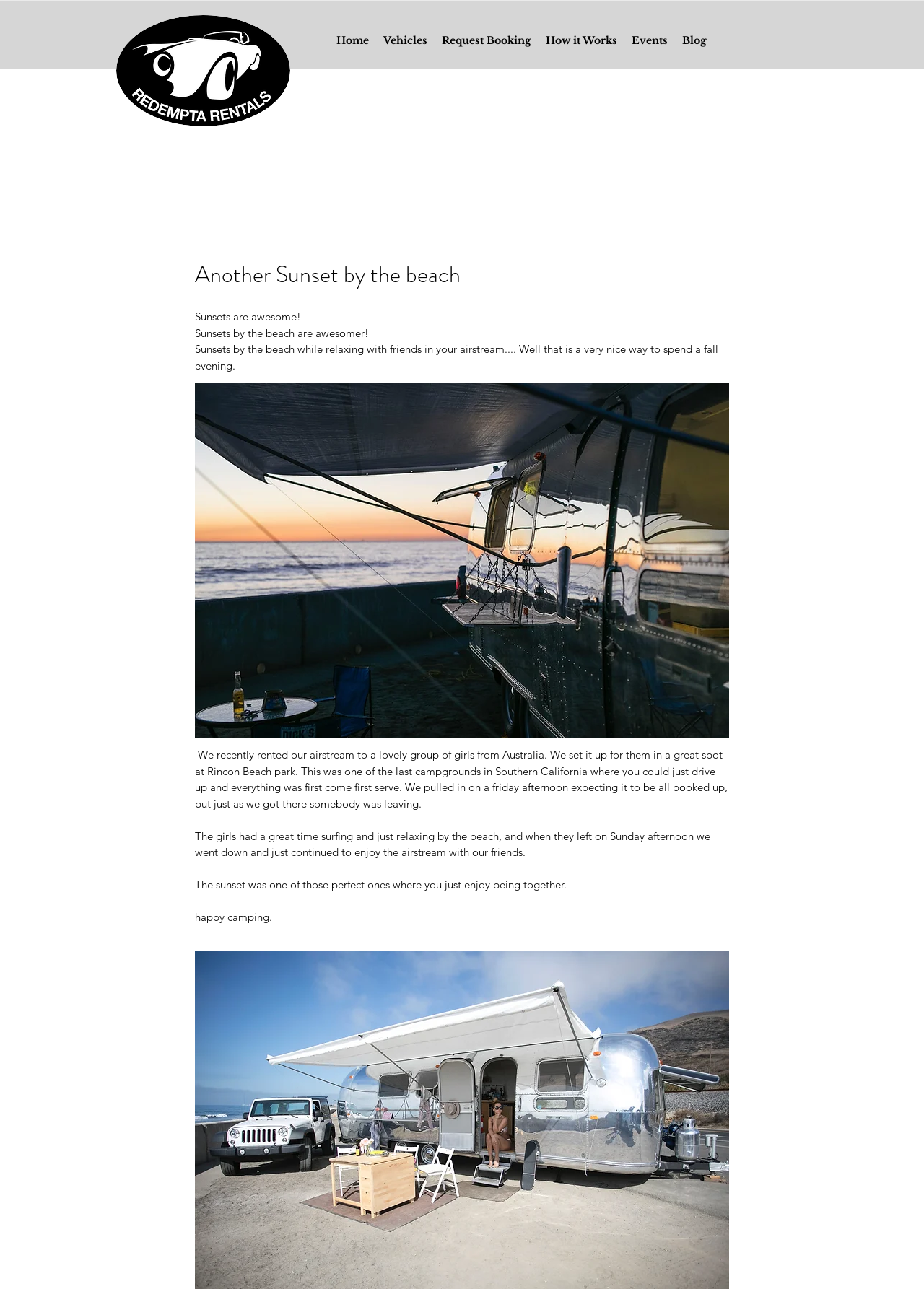Please provide a brief answer to the following inquiry using a single word or phrase:
What activity did the girls do at the beach?

Surfing